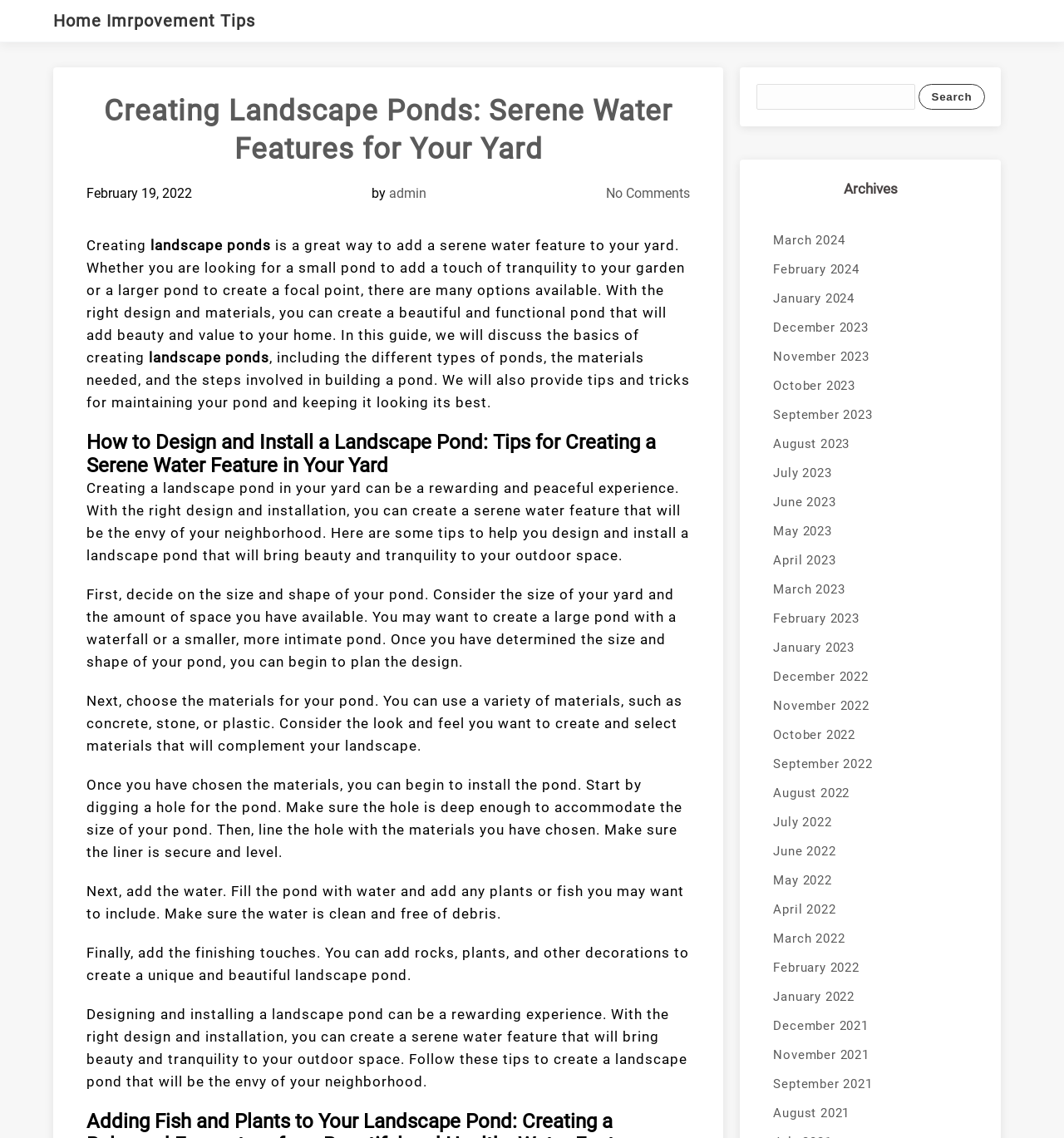Give a concise answer using only one word or phrase for this question:
What is the last step in designing and installing a landscape pond?

add the finishing touches